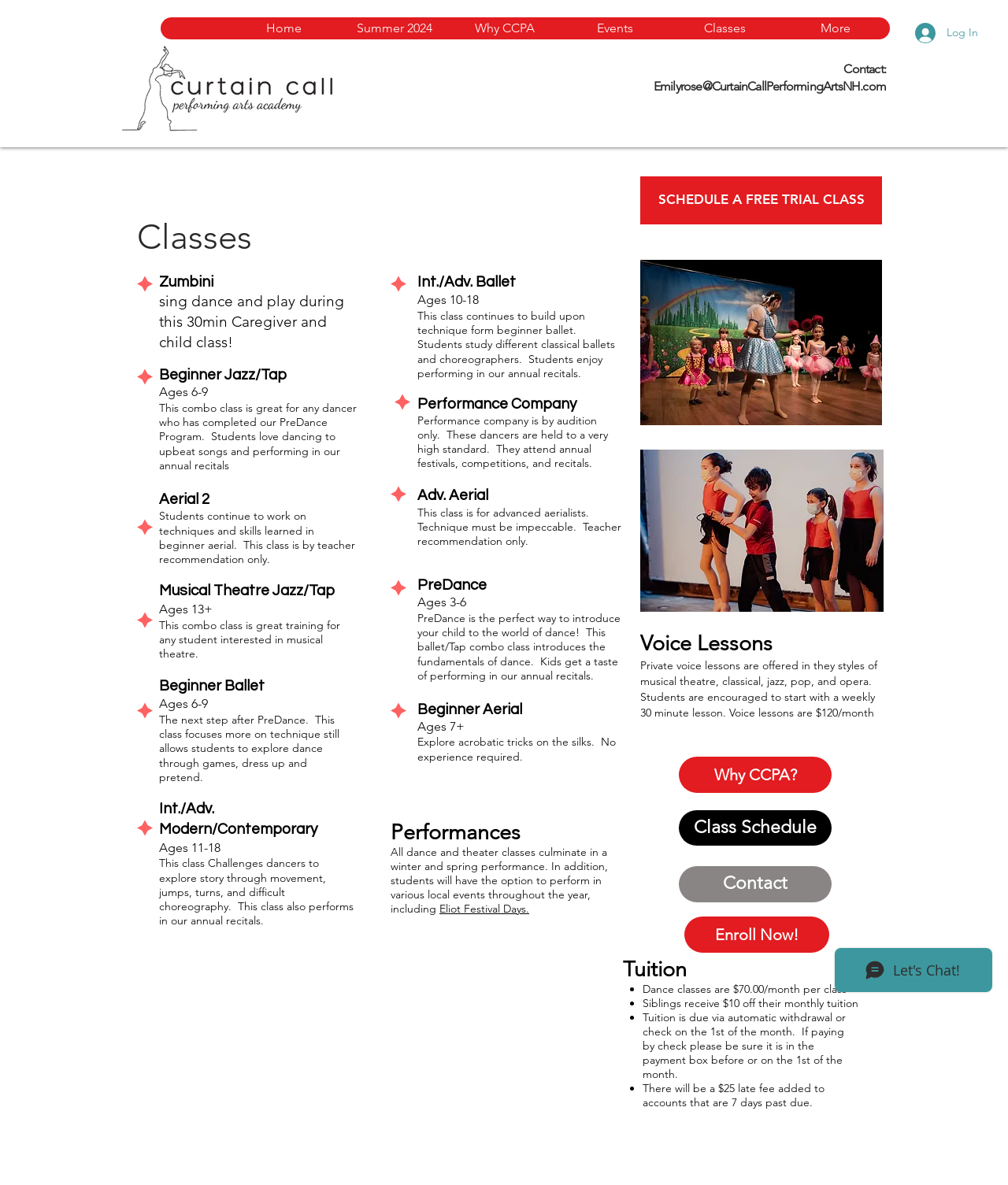Give an extensive and precise description of the webpage.

This webpage is about CurtainCall Performing Arts Academy (CCPA), a performing arts school that offers various classes and programs. At the top of the page, there is a navigation menu with links to different sections of the website, including "Home", "Summer 2024", "Why CCPA", "Events", "Classes", and "More". 

To the right of the navigation menu, there is a logo of CCPA. Below the navigation menu, there is a heading with the contact information of the academy, including an email address. 

The main content of the page is divided into two sections. On the left side, there is a list of classes offered by CCPA, including Zumbini, Beginner Jazz/Tap, Aerial 2, Musical Theatre Jazz/Tap, Beginner Ballet, Int./Adv. Modern/Contemporary, Int./Adv. Ballet, Performance Company, Adv. Aerial, PreDance, Beginner Aerial, and Voice Lessons. Each class has a brief description and some have age requirements. 

On the right side of the page, there are several sections. One section has a heading "Class Schedule" and a link to schedule a free trial class. Below that, there are two images, one of a dancer and another of a person in a costume. 

Further down, there is a section about performances, mentioning that all dance and theater classes culminate in winter and spring performances, and students have the option to perform in local events throughout the year. 

Next, there is a section about tuition, listing the prices for dance classes and mentioning discounts for siblings. There is also information about payment due dates and late fees. 

At the bottom of the page, there is a call-to-action button to enroll now and a link to why CCPA. There is also a chat iframe at the bottom right corner of the page.